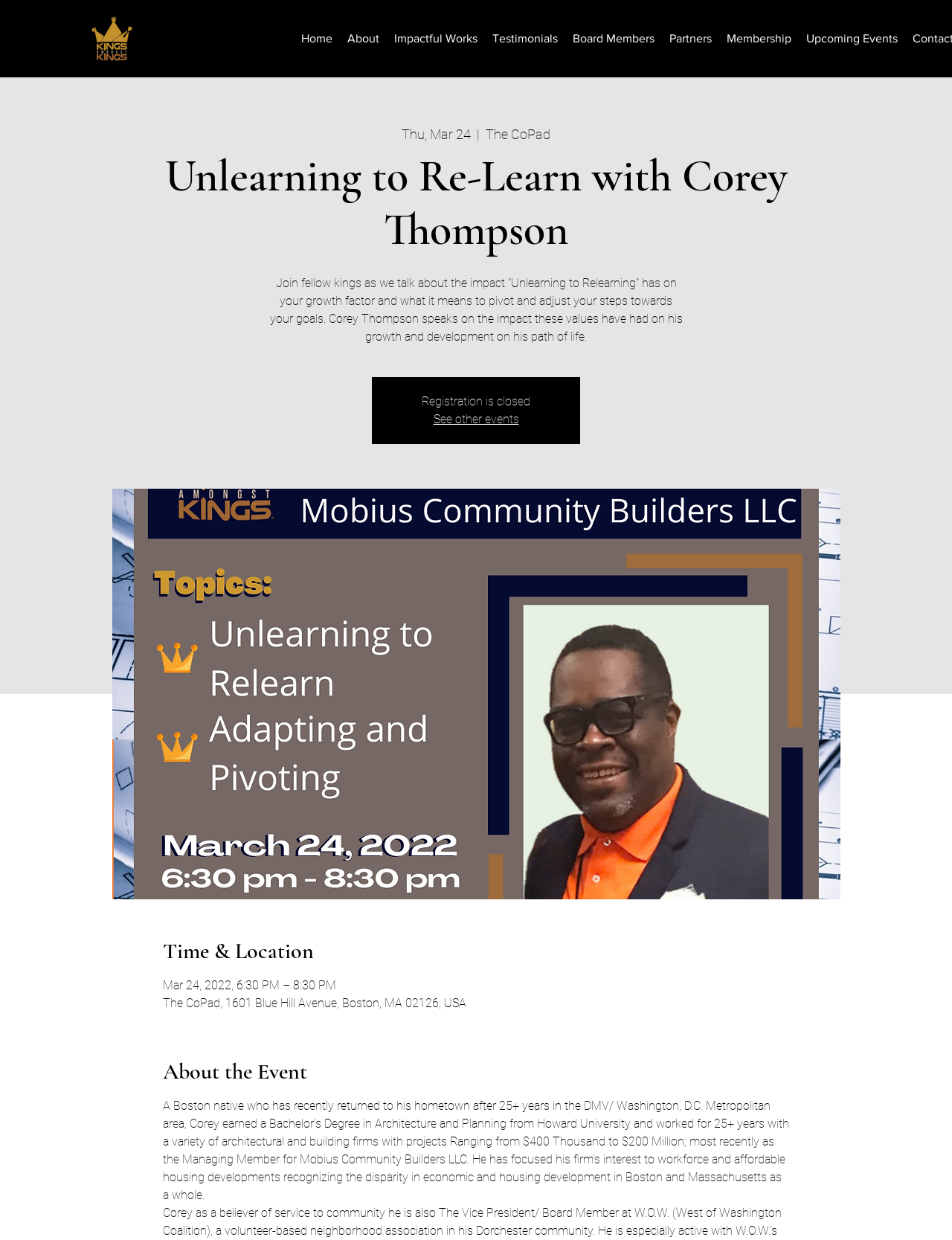What is the date and time of the event? Analyze the screenshot and reply with just one word or a short phrase.

Mar 24, 2022, 6:30 PM – 8:30 PM